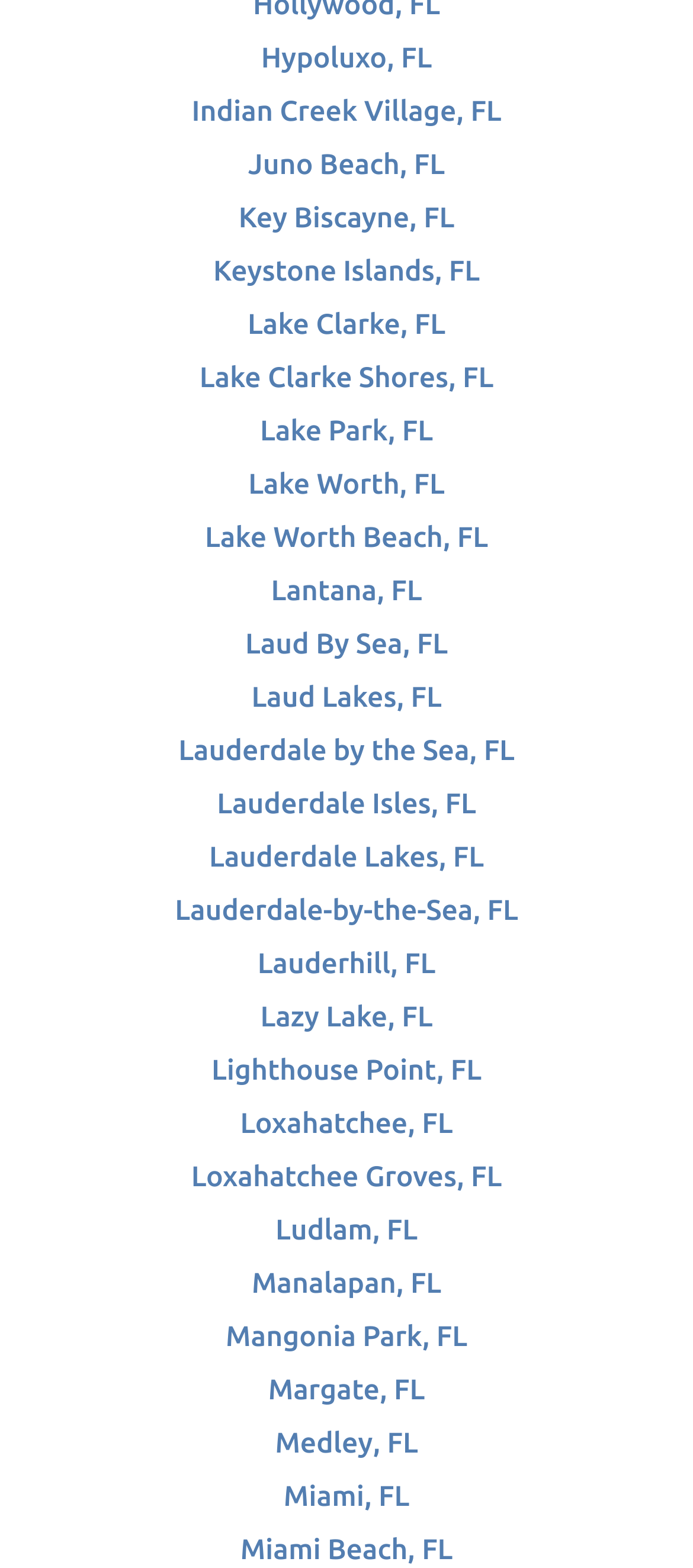What is the last city listed on this webpage?
Based on the image, provide a one-word or brief-phrase response.

Miami Beach